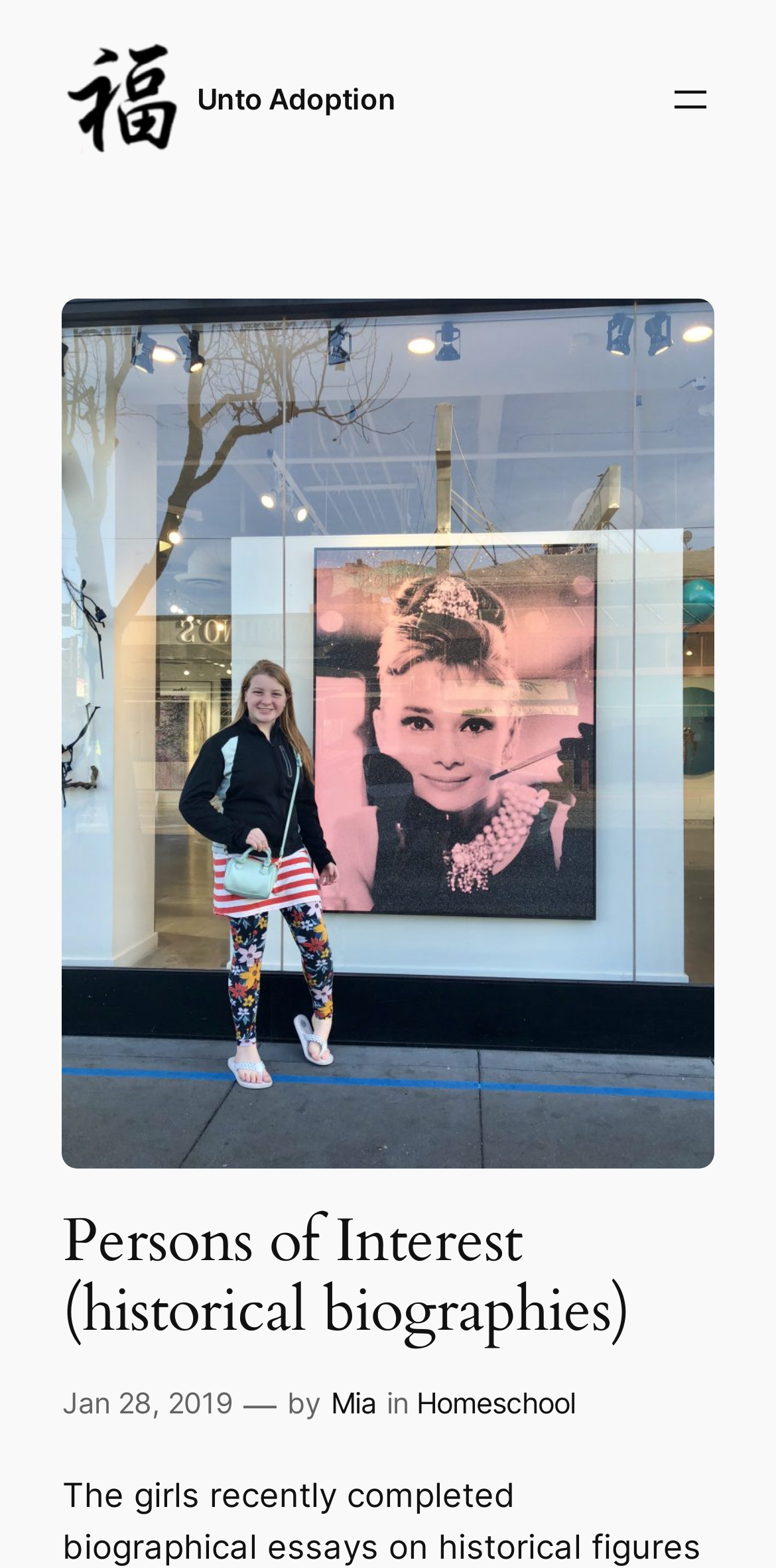What is the name of the author of the article?
Using the image, provide a concise answer in one word or a short phrase.

Mia